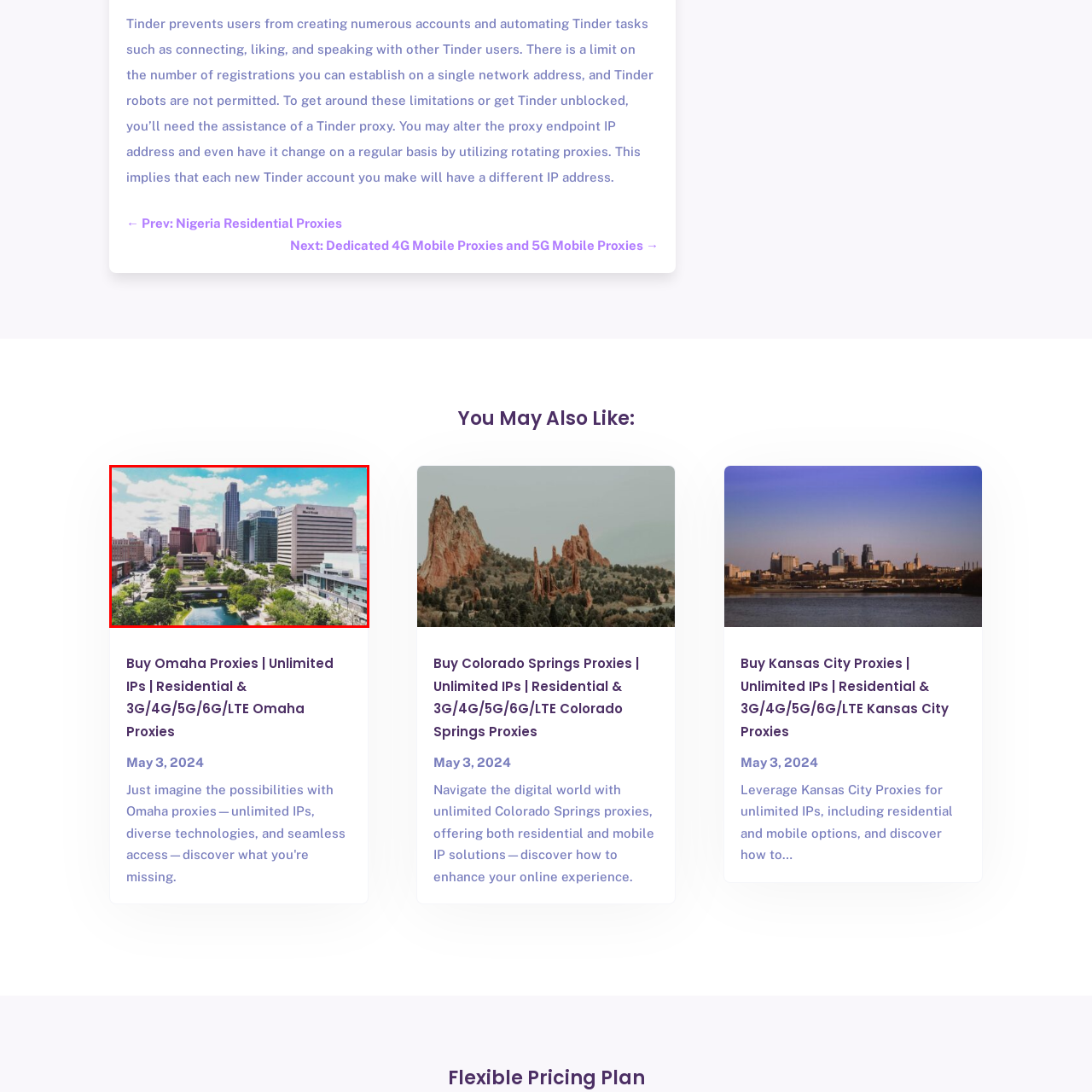Give a detailed account of the scene depicted within the red boundary.

The image showcases a vibrant aerial view of Omaha, Nebraska, highlighting the city's skyline characterized by a blend of contemporary and traditional architecture. Prominent skyscrapers rise above a lush green landscape, with trees lining a canal that winds through the urban space. The scene is bathed in natural sunlight, accentuating the blue sky scattered with clouds, creating a picturesque setting. This visual representation embodies the spirit of Omaha, a city known for its rich culture and modern development. The image is associated with a promotional link for "Buy Omaha Proxies," suggesting a focus on advanced online solutions, particularly in the realm of internet privacy and security, leveraging Omaha's residential and mobile IP offerings.